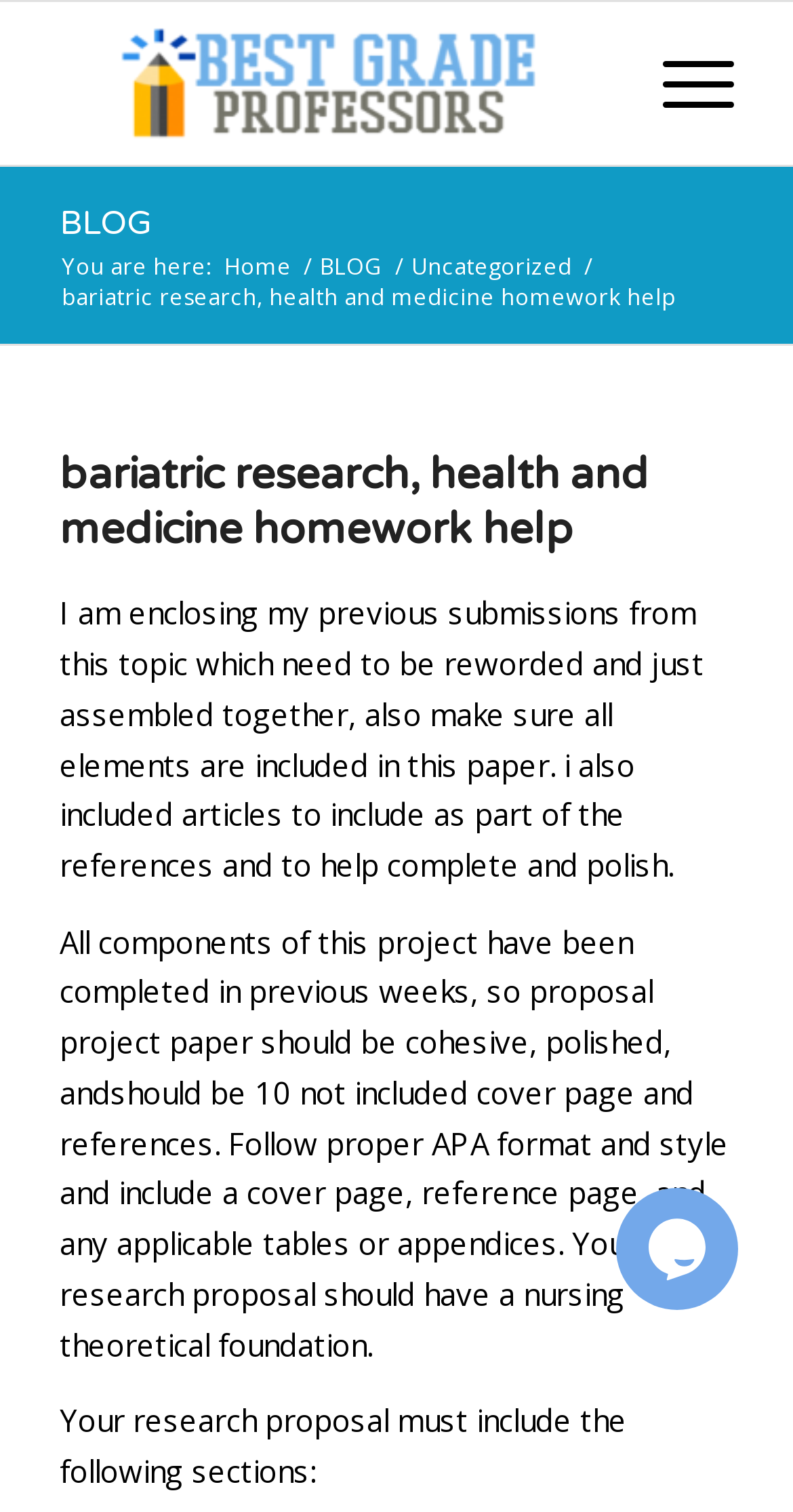Provide the bounding box coordinates of the HTML element this sentence describes: "Home".

[0.275, 0.165, 0.375, 0.185]